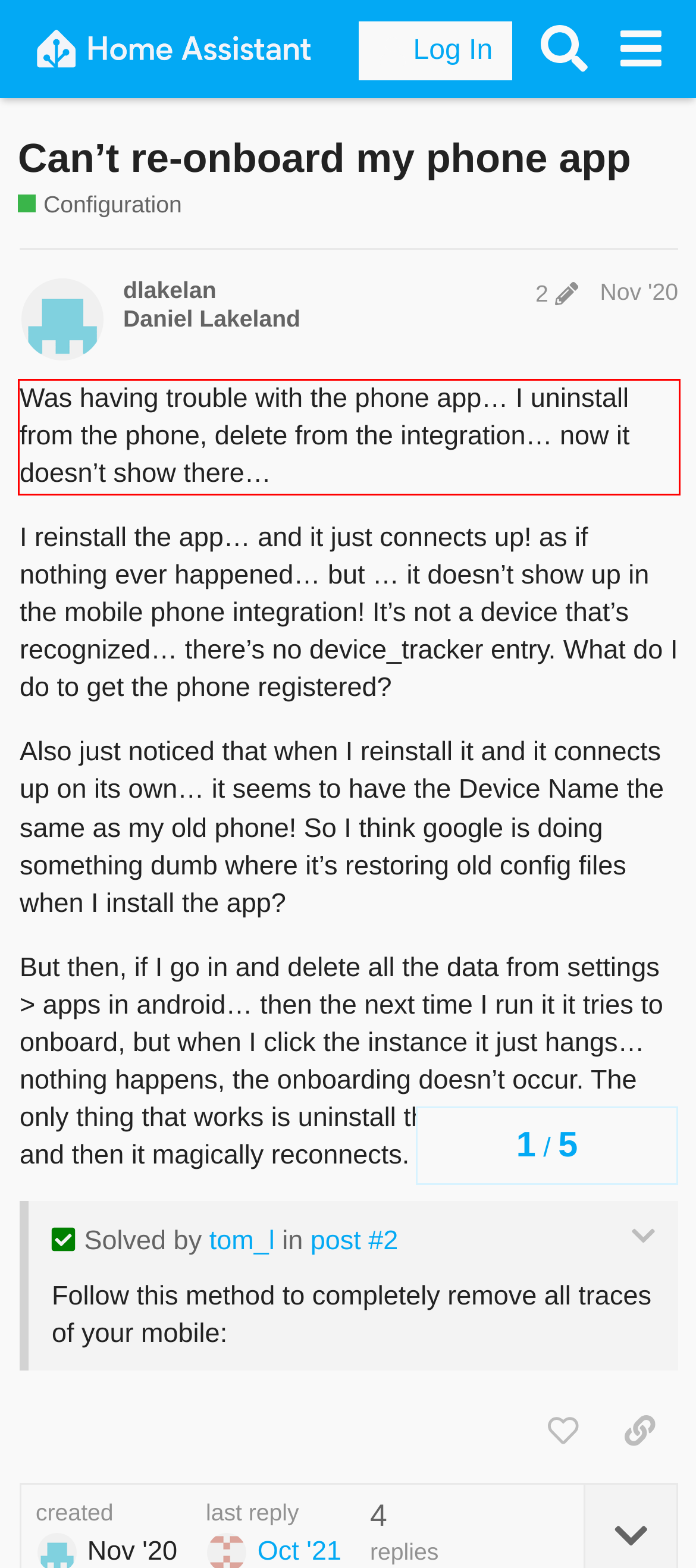Review the screenshot of the webpage and recognize the text inside the red rectangle bounding box. Provide the extracted text content.

Was having trouble with the phone app… I uninstall from the phone, delete from the integration… now it doesn’t show there…